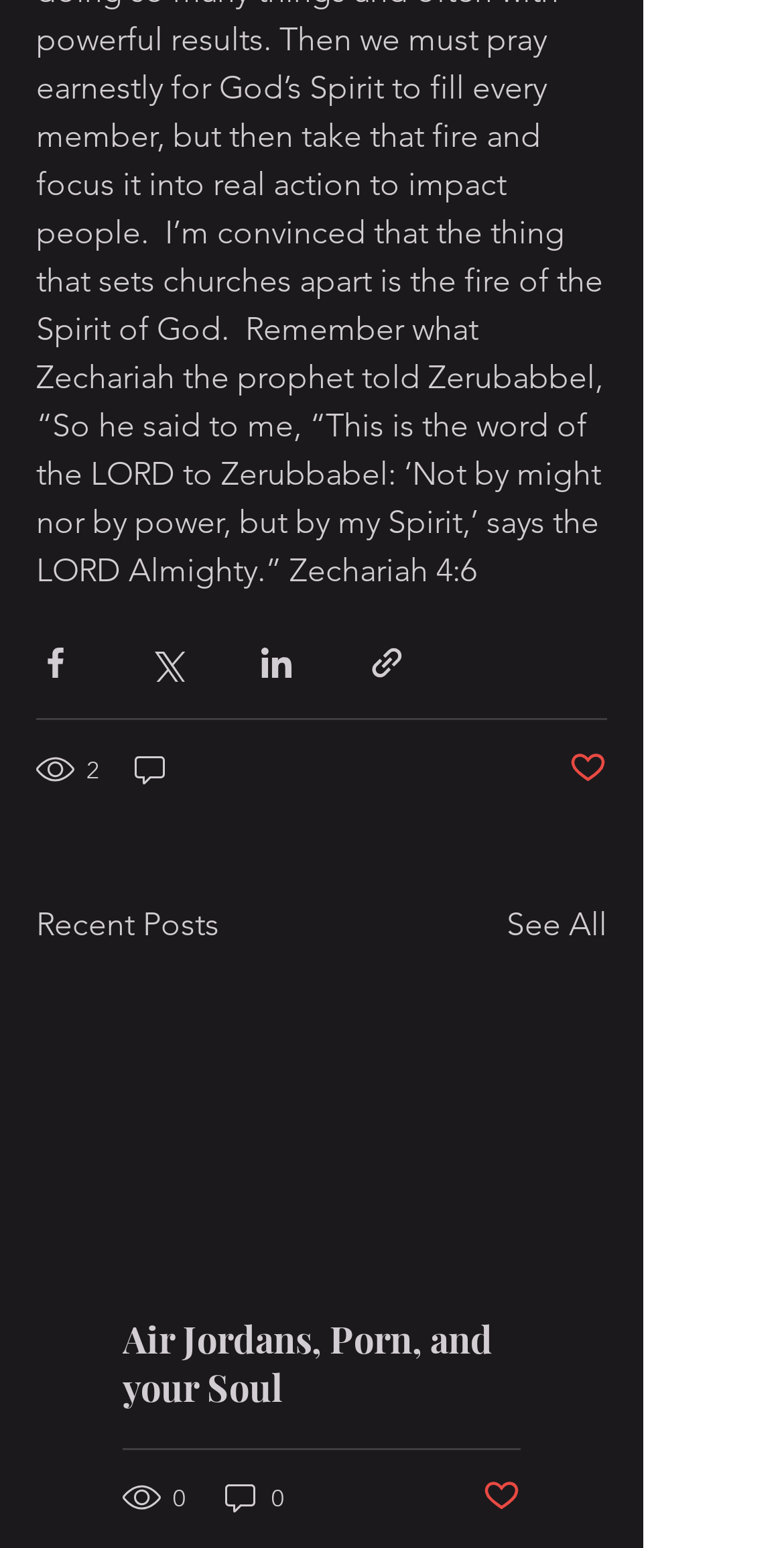Please provide a brief answer to the following inquiry using a single word or phrase:
How many comments does the third post have?

0 comments